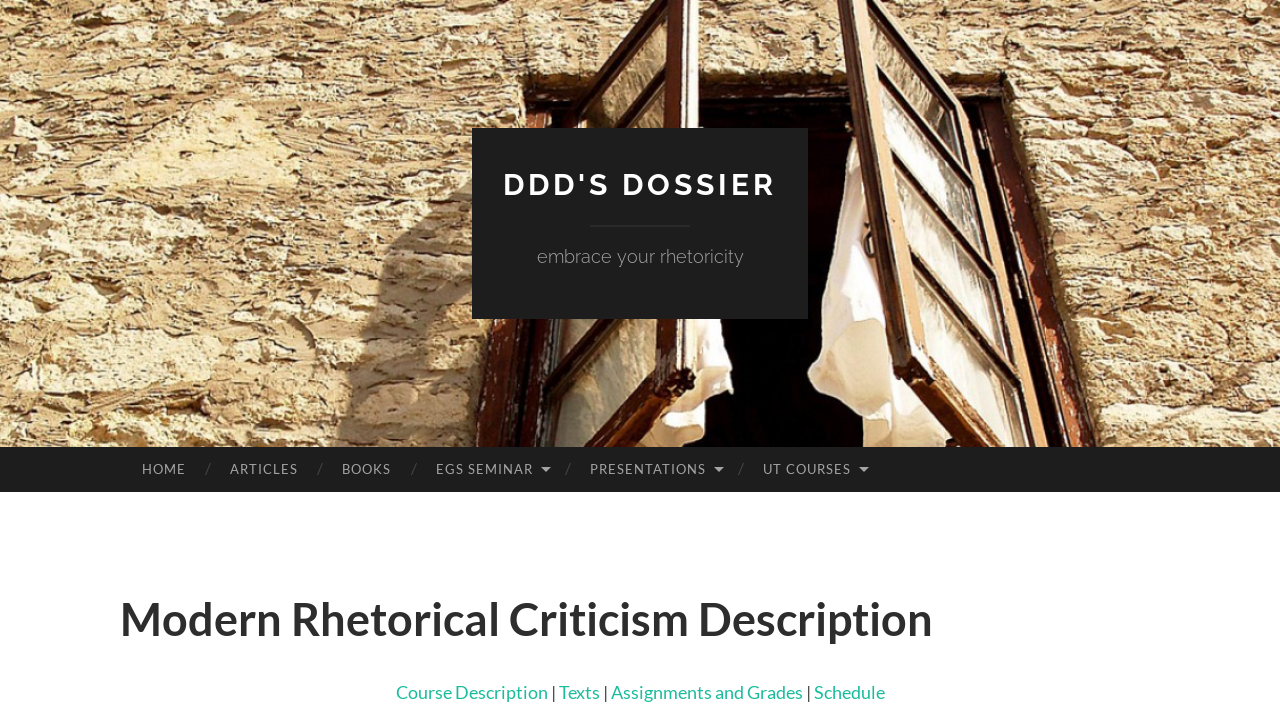Please identify the bounding box coordinates of the element's region that I should click in order to complete the following instruction: "browse articles". The bounding box coordinates consist of four float numbers between 0 and 1, i.e., [left, top, right, bottom].

[0.163, 0.632, 0.25, 0.696]